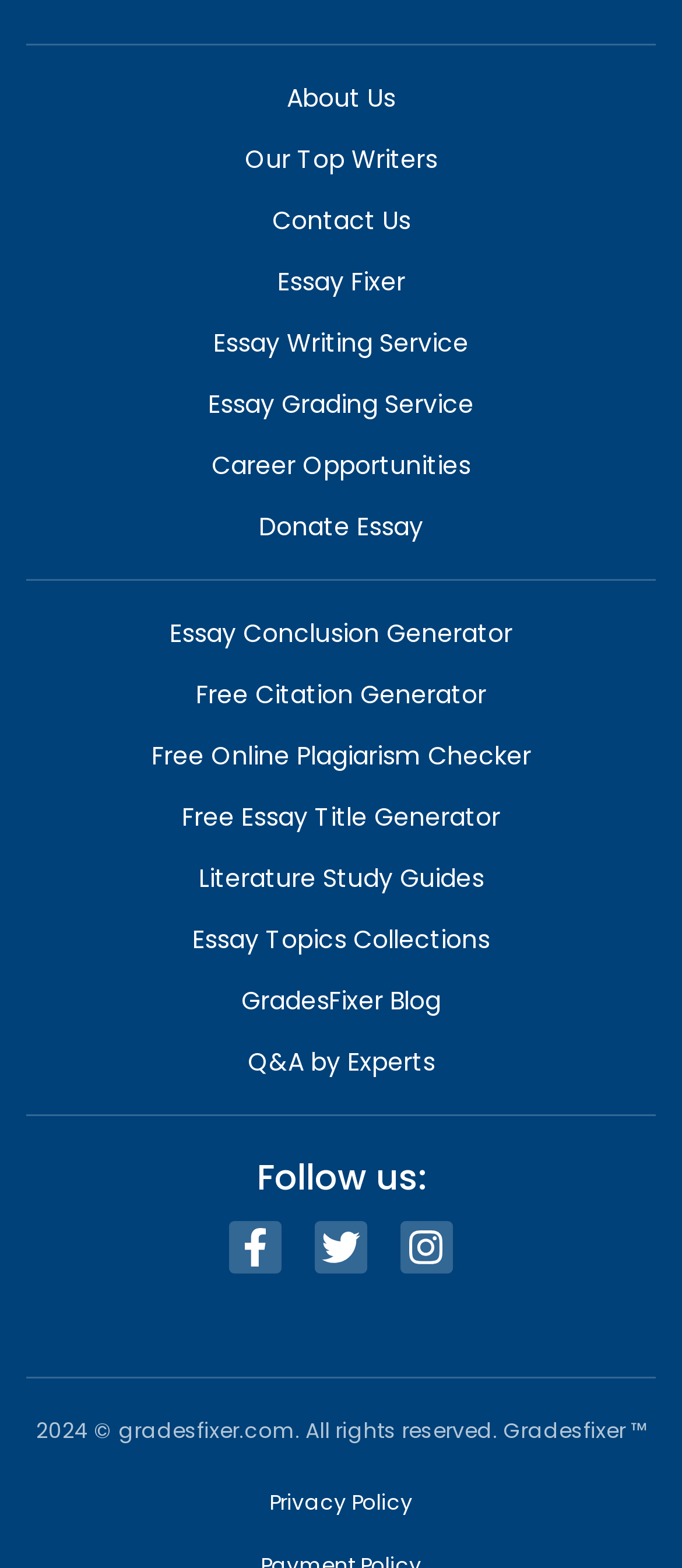Locate the bounding box coordinates of the item that should be clicked to fulfill the instruction: "Click on About Us".

[0.421, 0.052, 0.579, 0.074]